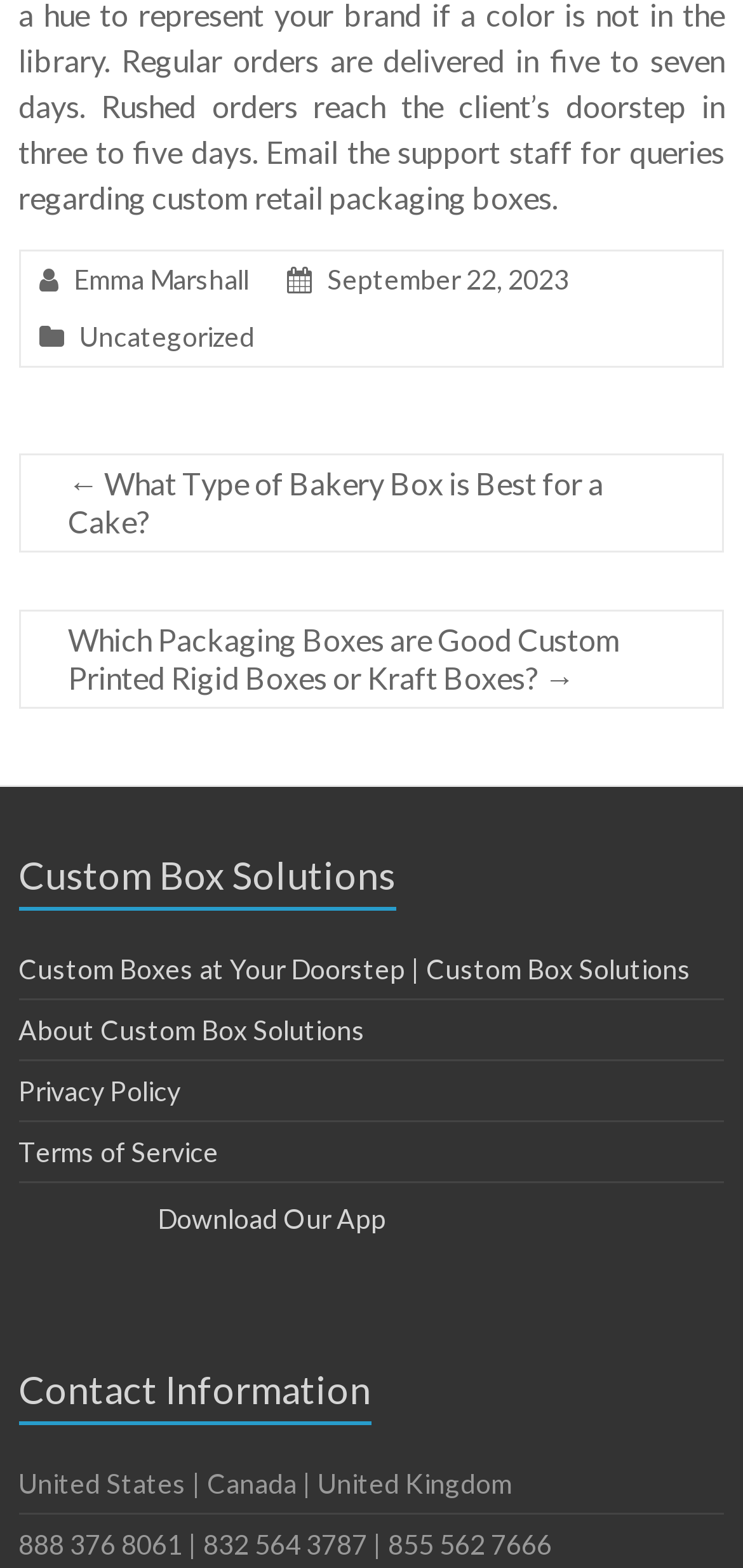Locate the bounding box coordinates of the area to click to fulfill this instruction: "Click on the link to read the previous article". The bounding box should be presented as four float numbers between 0 and 1, in the order [left, top, right, bottom].

[0.025, 0.29, 0.975, 0.353]